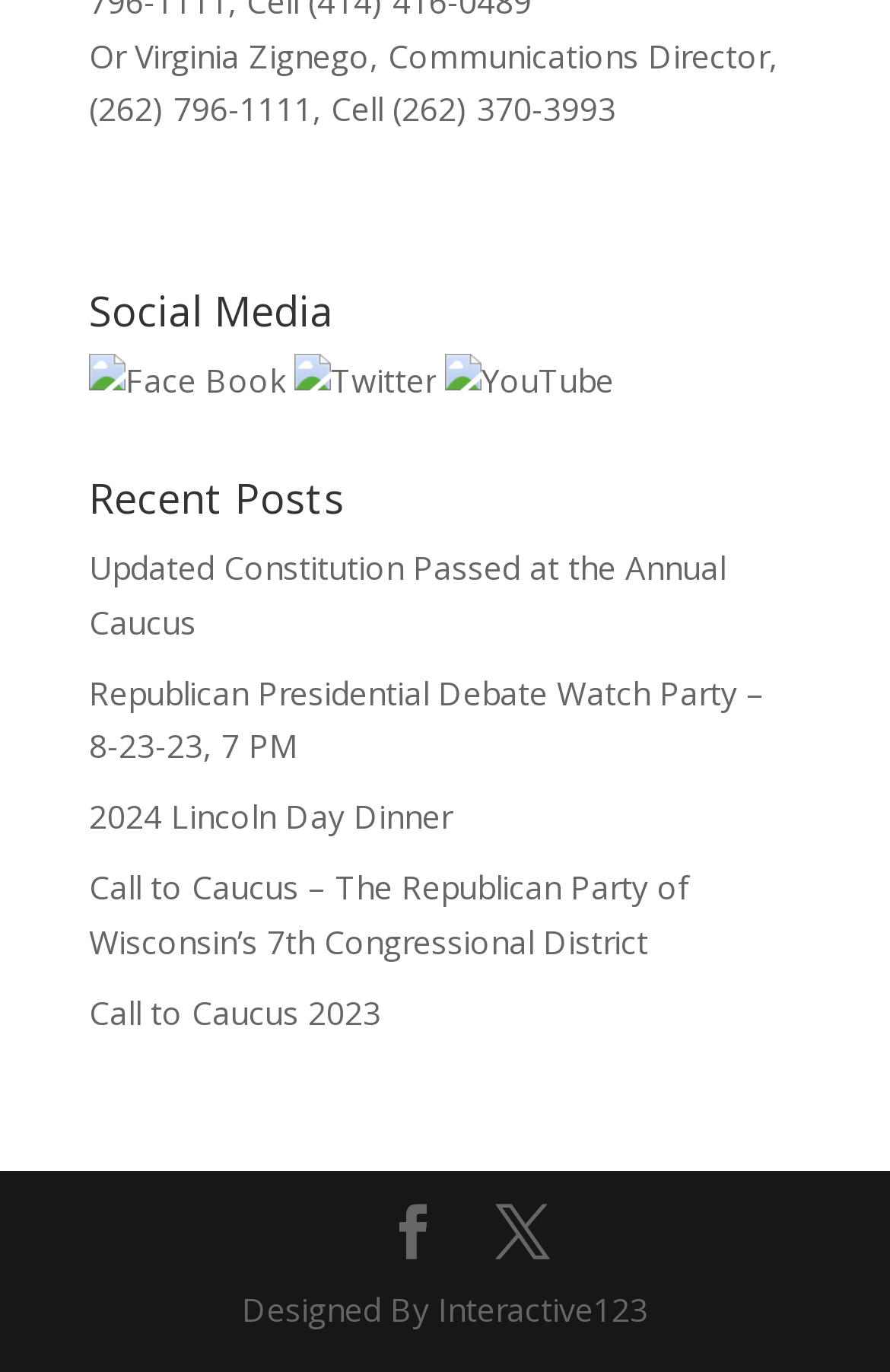How many social media platforms are listed?
Based on the visual content, answer with a single word or a brief phrase.

3